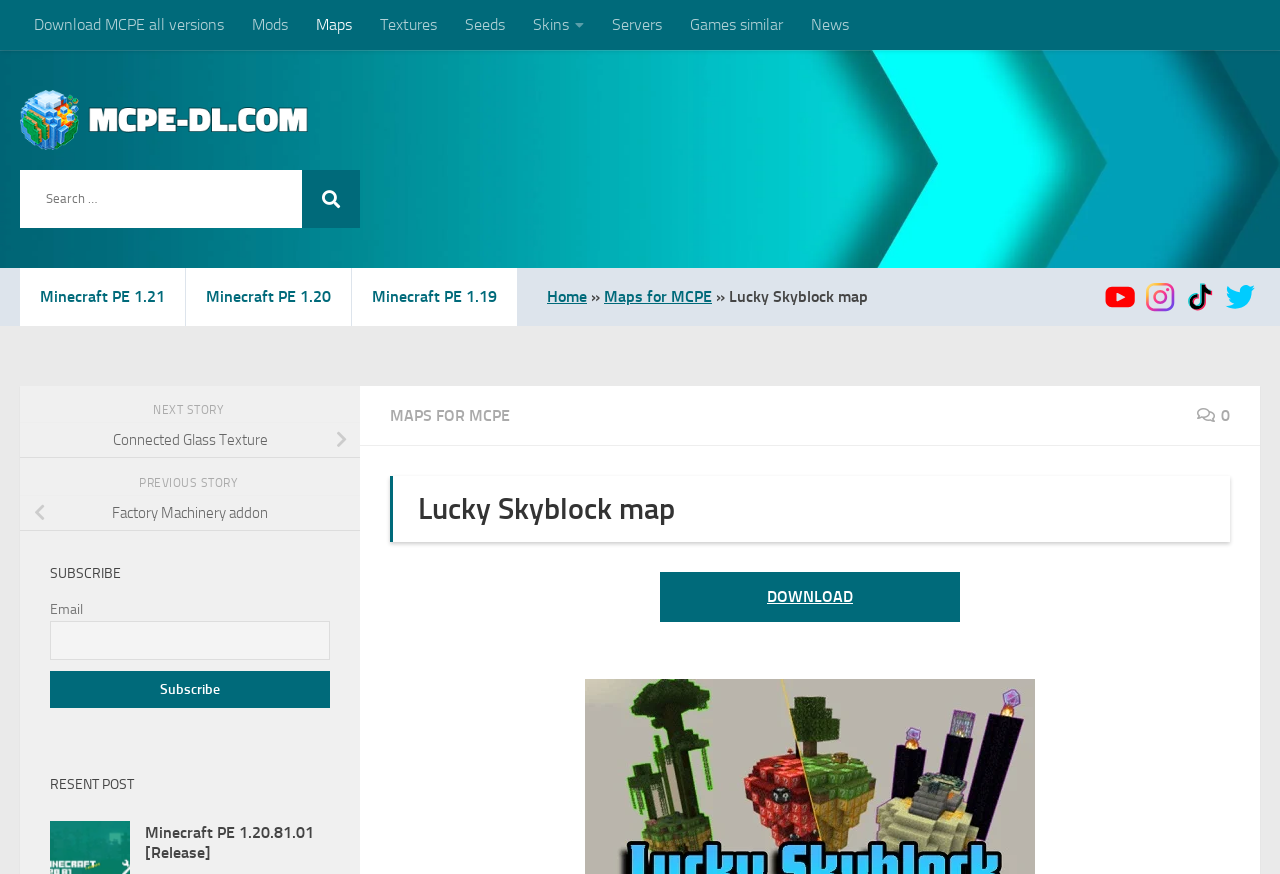What is the main title displayed on this webpage?

Lucky Skyblock map